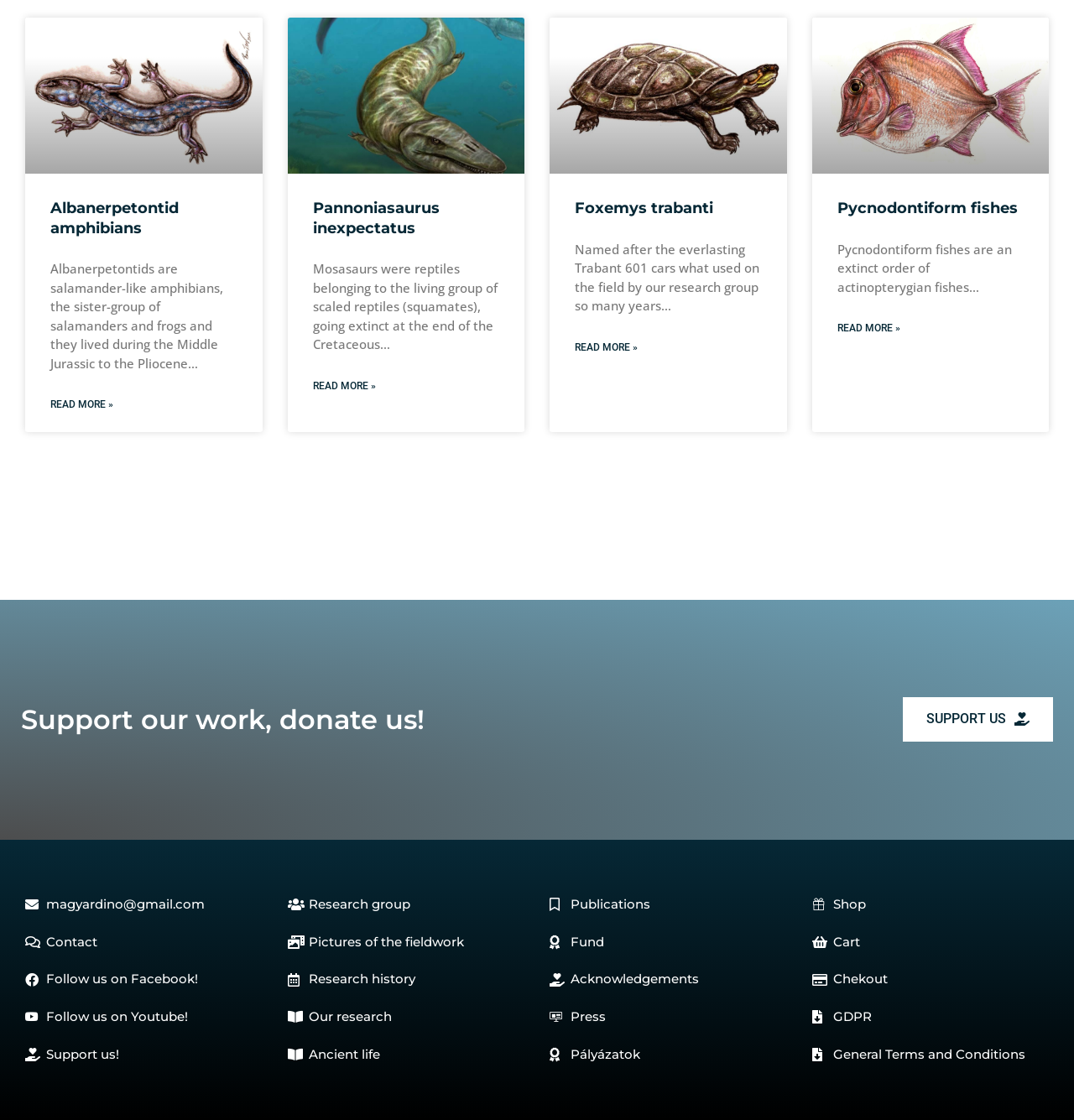Using the information shown in the image, answer the question with as much detail as possible: What is Pannoniasaurus inexpectatus?

According to the webpage, Pannoniasaurus inexpectatus is a type of mosasaurs, which are reptiles belonging to the living group of scaled reptiles (squamates), going extinct at the end of the Cretaceous.